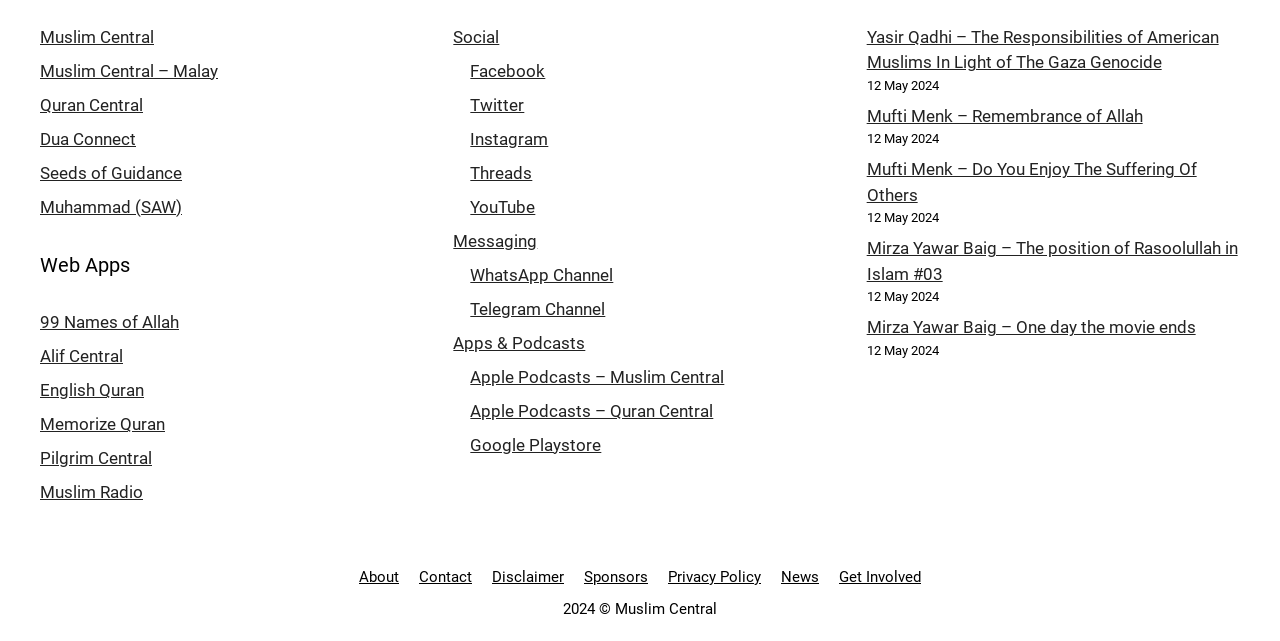Kindly provide the bounding box coordinates of the section you need to click on to fulfill the given instruction: "Open 99 Names of Allah webpage".

[0.031, 0.487, 0.14, 0.518]